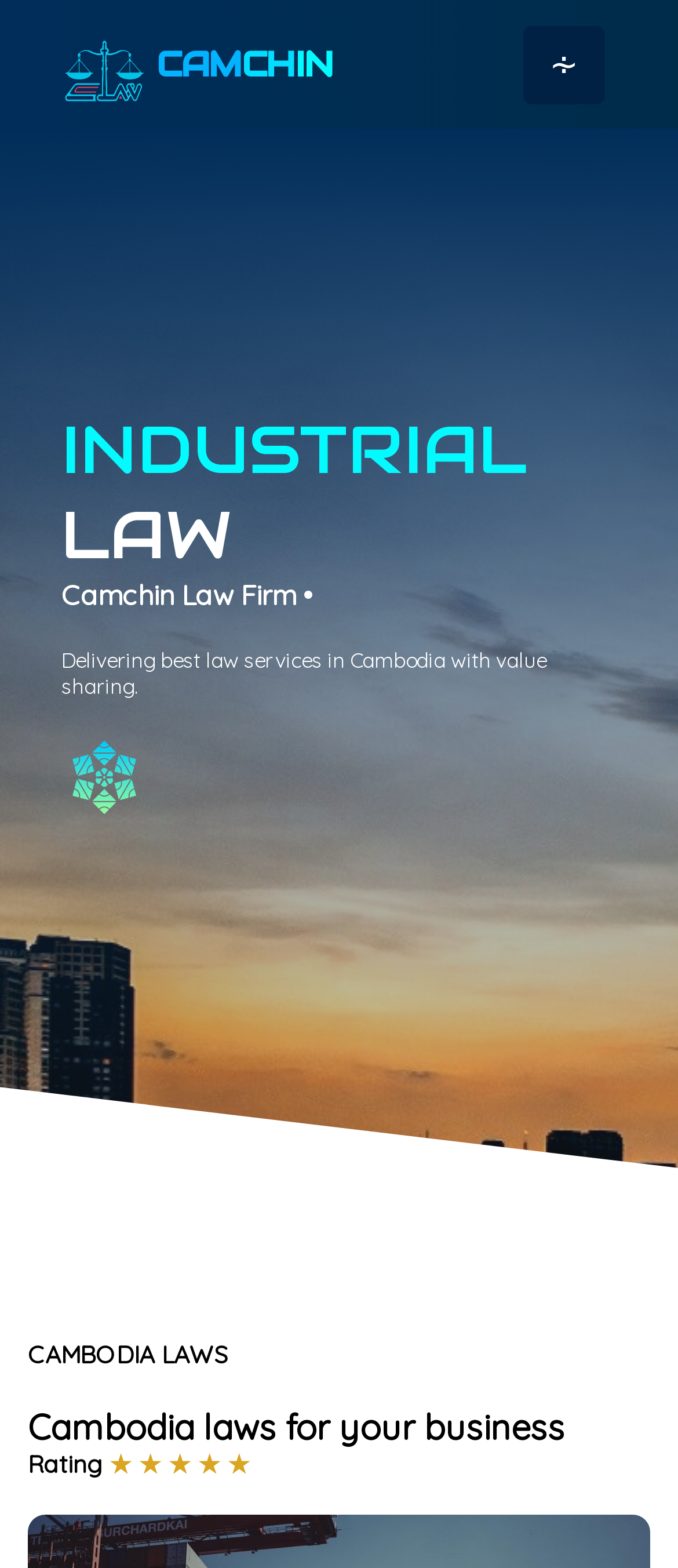Offer a detailed explanation of the webpage layout and contents.

The webpage appears to be the homepage of Camchin Law Firm, a legal entity focused on developing businesses in Cambodia and promoting international business expansion. 

At the top left of the page, there is an image of "AVIOR ASIA". Next to it, there is a heading that reads "CAMCHIN". On the right side of the page, there is a link with a symbol "∷" and a button with a symbol "∻". 

Below the top section, there are two headings, one reading "INDUSTRIAL LAW" and the other reading "Camchin Law Firm •". Underneath these headings, there is a paragraph of text that states "Delivering best law services in Cambodia with value sharing." 

To the right of this text, there is another image of "AVIOR ASIA". 

At the bottom of the page, there are three headings. The first one reads "CAMBODIA LAWS", the second one reads "Cambodia laws for your business", and the third one reads "Rating ★ ★ ★ ★ ★".